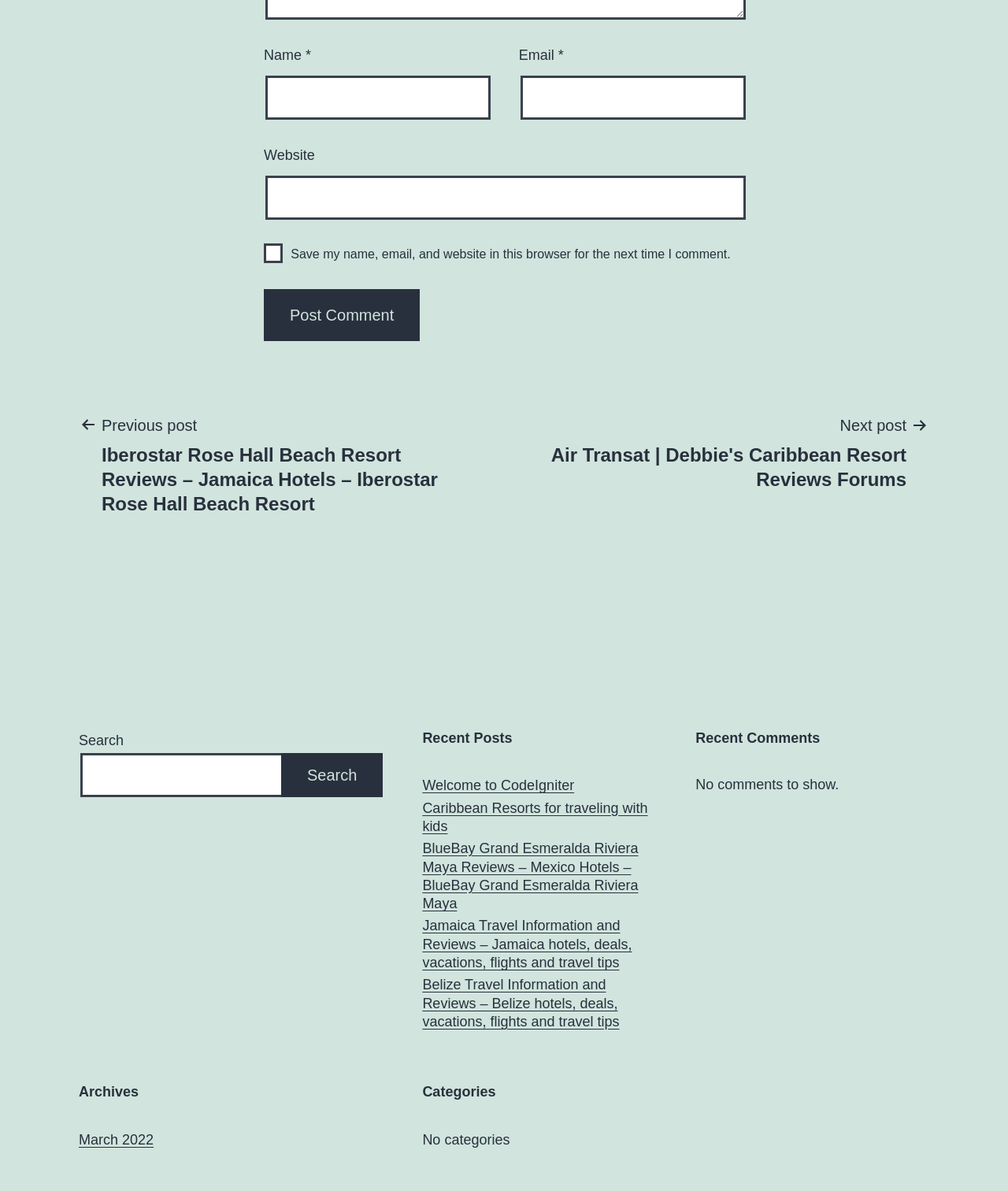Given the element description https://www.ayanova.com/AyaNova7webHelp/index.html?setting_what_columns_display_i.htm, predict the bounding box coordinates for the UI element in the webpage screenshot. The format should be (top-left x, top-left y, bottom-right x, bottom-right y), and the values should be between 0 and 1.

None